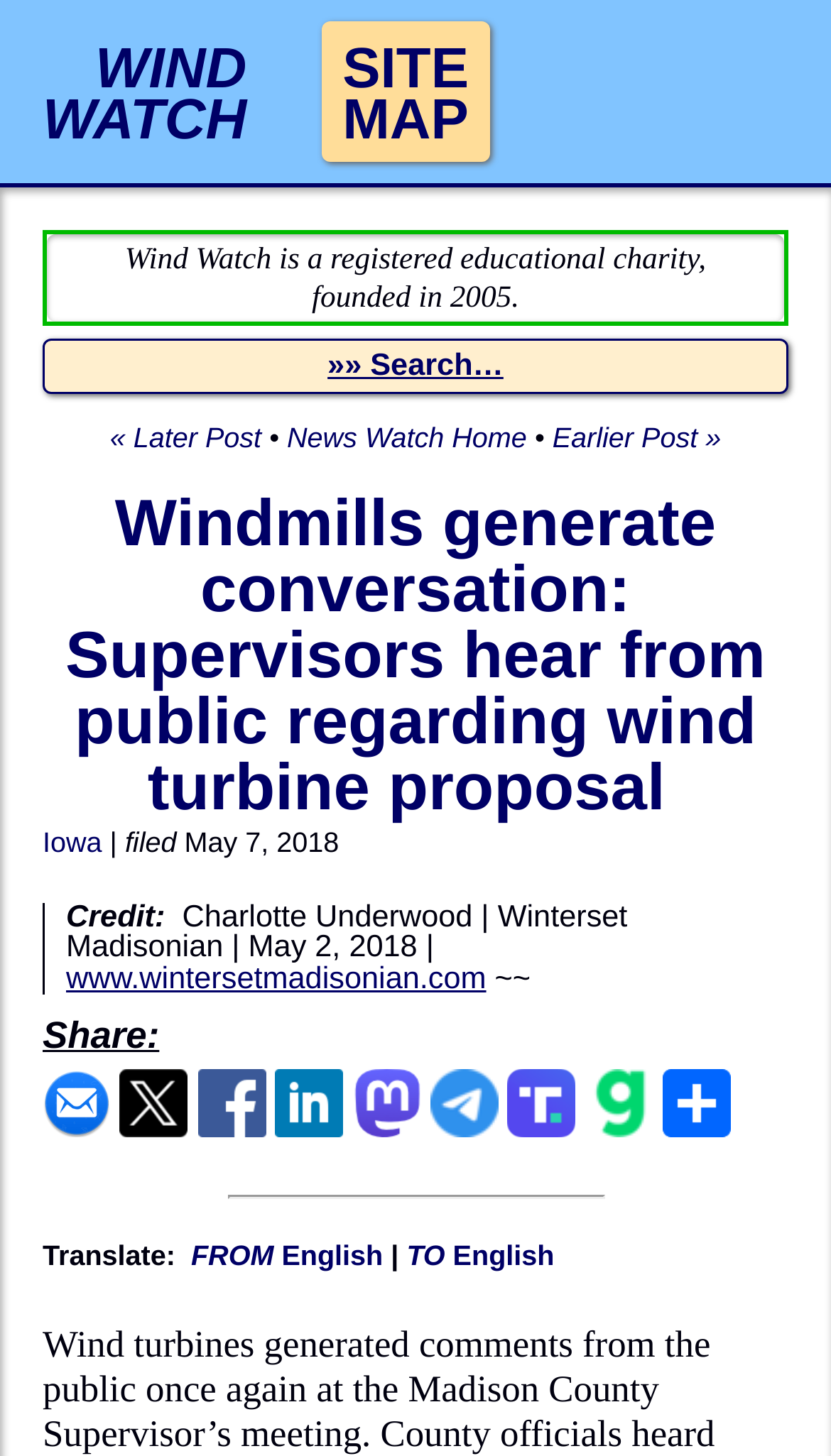Create an in-depth description of the webpage, covering main sections.

This webpage appears to be a news article about wind turbines generating conversation at a Madison County Supervisor's meeting. At the top of the page, there is a header section with three links: "WIND WATCH", a blank cell, and "SITE MAP". Below this, there is a brief description of Wind Watch, a registered educational charity founded in 2005.

The main article title, "Windmills generate conversation: Supervisors hear from public regarding wind turbine proposal", is prominently displayed in the middle of the page. The article itself is not fully visible in this screenshot, but it appears to discuss the public's comments on wind turbines at the meeting.

On the left side of the page, there are links to navigate to earlier or later posts, as well as a link to the "News Watch Home" page. On the right side, there are links to share the article via email or various social media platforms, including Facebook, LinkedIn, and Twitter.

Below the article title, there is a section with metadata, including the location "Iowa", the date "May 7, 2018", and a credit line "Charlotte Underwood | Winterset Madisonian | May 2, 2018". There is also a link to the original article on the Winterset Madisonian website.

At the bottom of the page, there is a horizontal separator line, followed by a "Translate" section with links to translate the page from and to English.